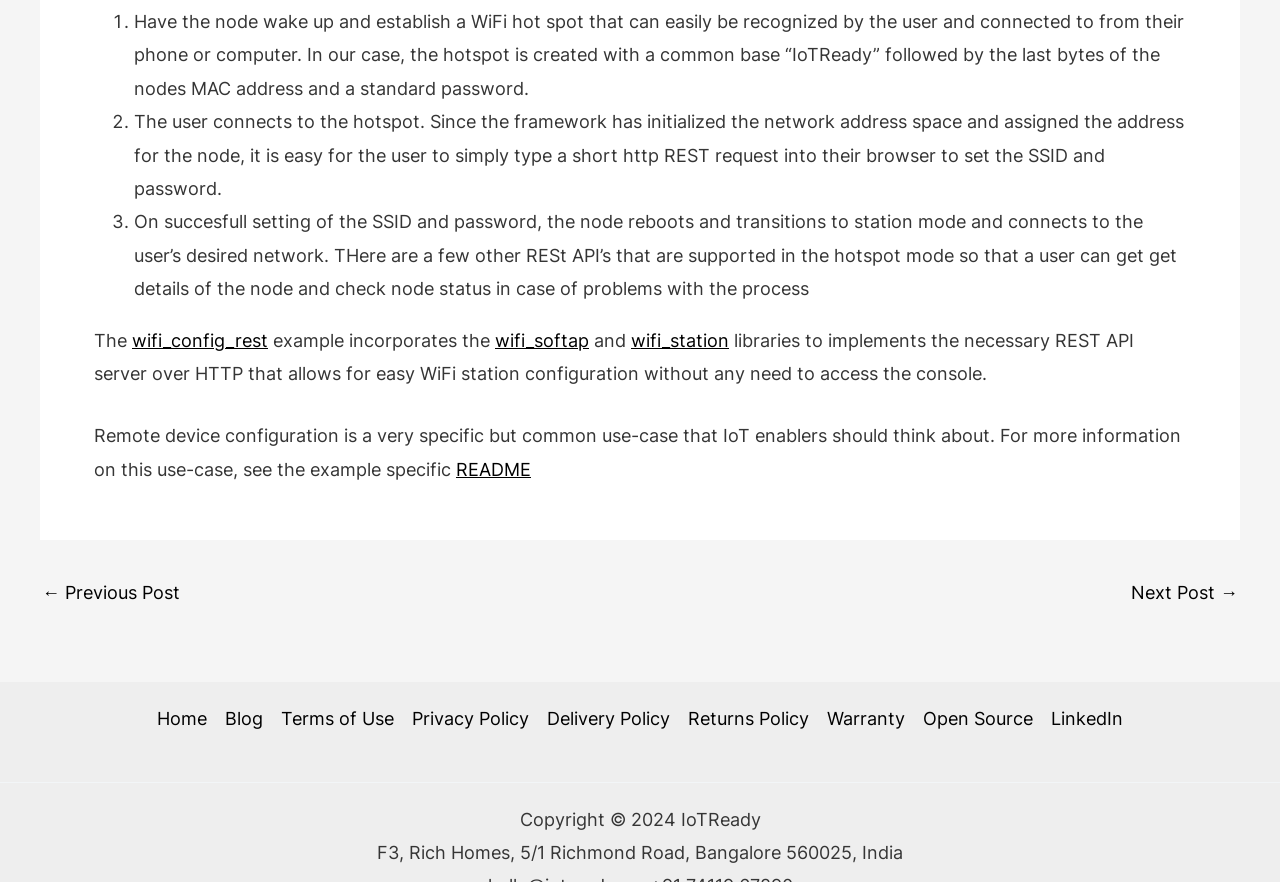Identify the bounding box coordinates of the section that should be clicked to achieve the task described: "Click on 'README' link".

[0.356, 0.52, 0.415, 0.544]